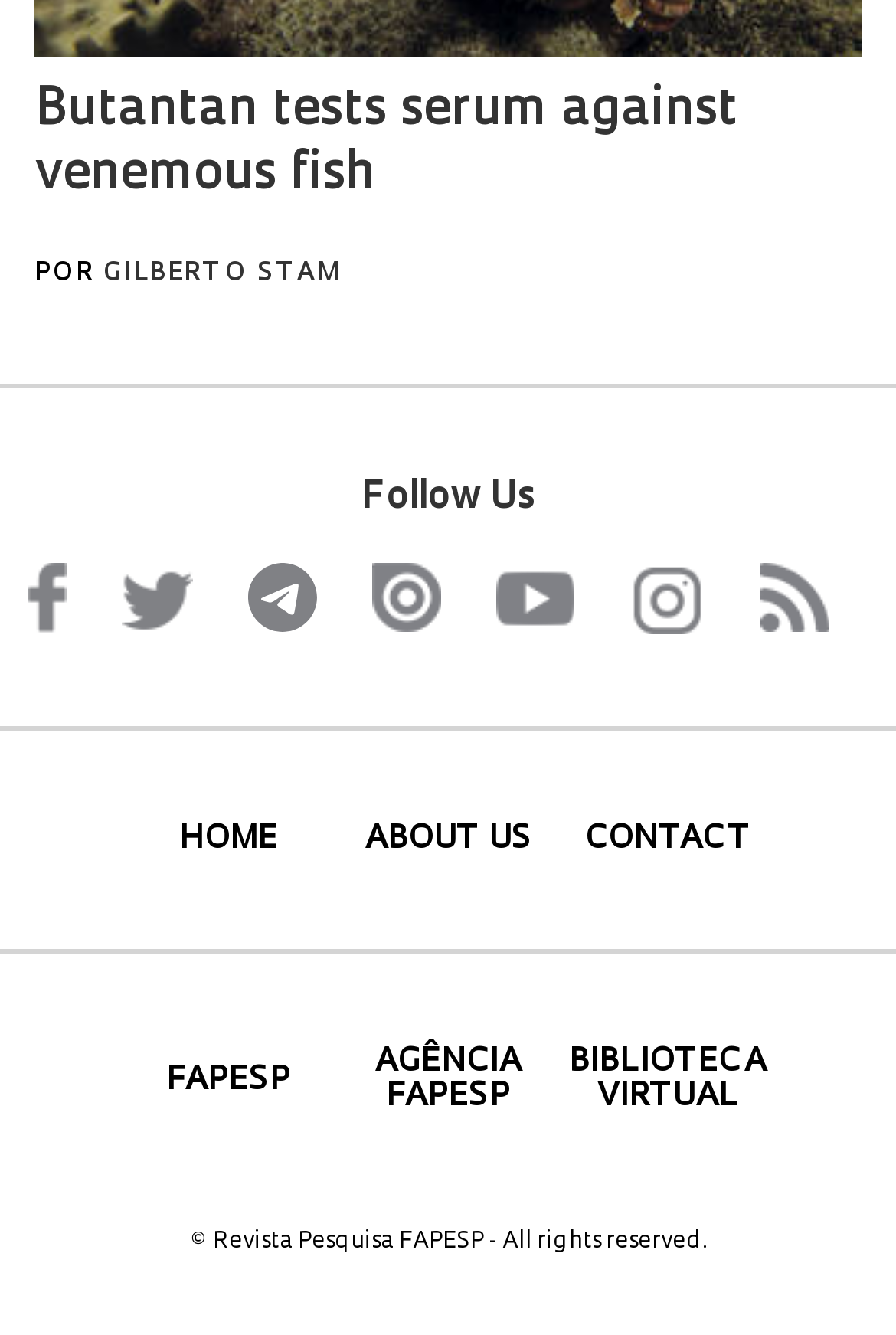Please identify the bounding box coordinates for the region that you need to click to follow this instruction: "View the Condo Act".

None